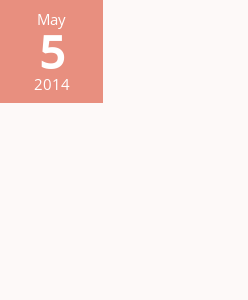Provide an extensive narrative of what is shown in the image.

The image features a calendar graphic indicating the date May 5, 2014. This visual element likely serves as a timestamp linked to the blog post titled "Get out of your comfort zone," which is part of a collection of writings authored by Mandy Kloppers. The post emphasizes personal growth and challenges, encouraging readers to step beyond their familiar limits. This date may provide context to the content, suggesting when the post was published and reflecting on insights shared during that time.